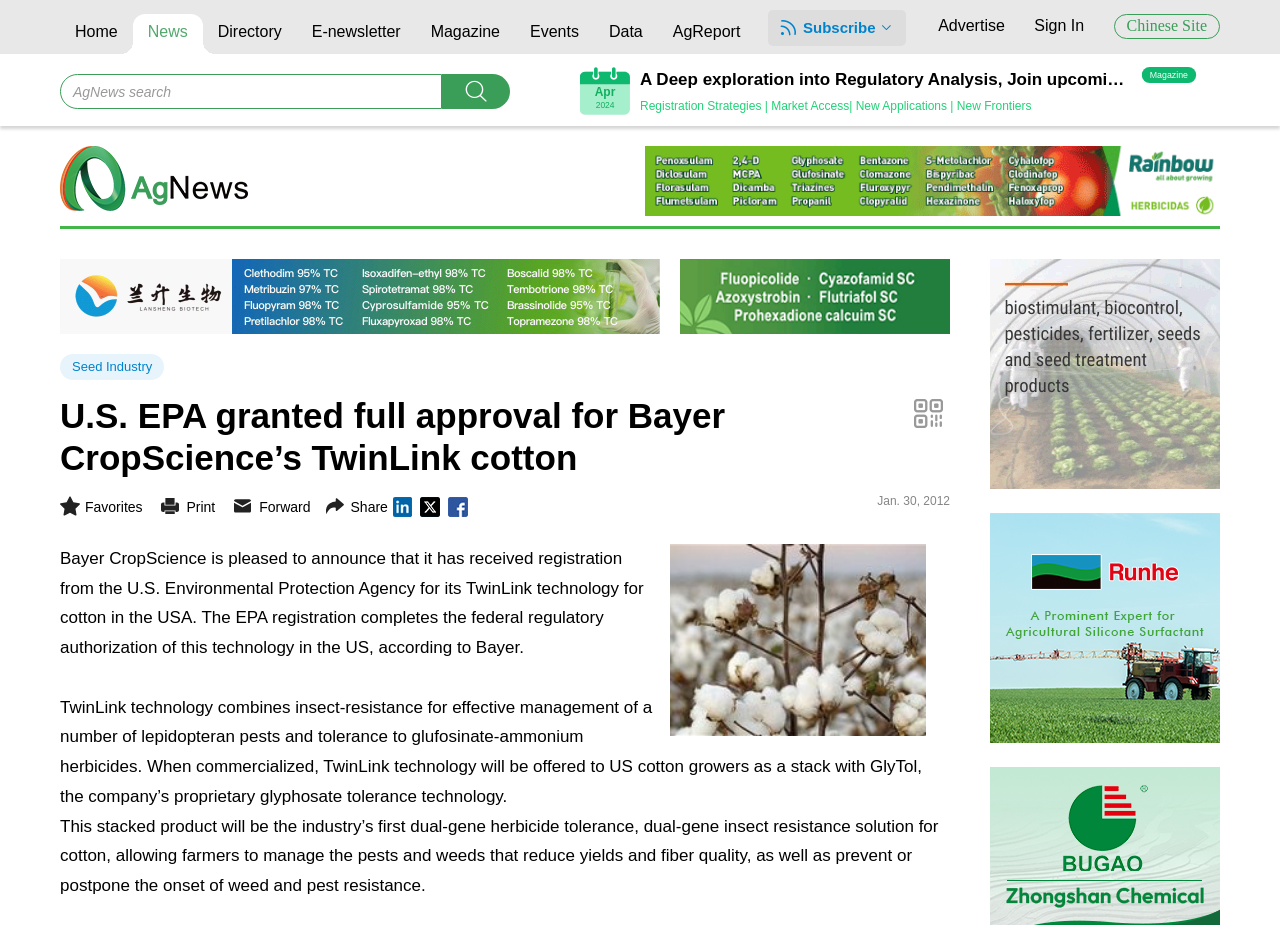Please determine the bounding box coordinates for the element with the description: "Chinese Site".

[0.87, 0.015, 0.953, 0.042]